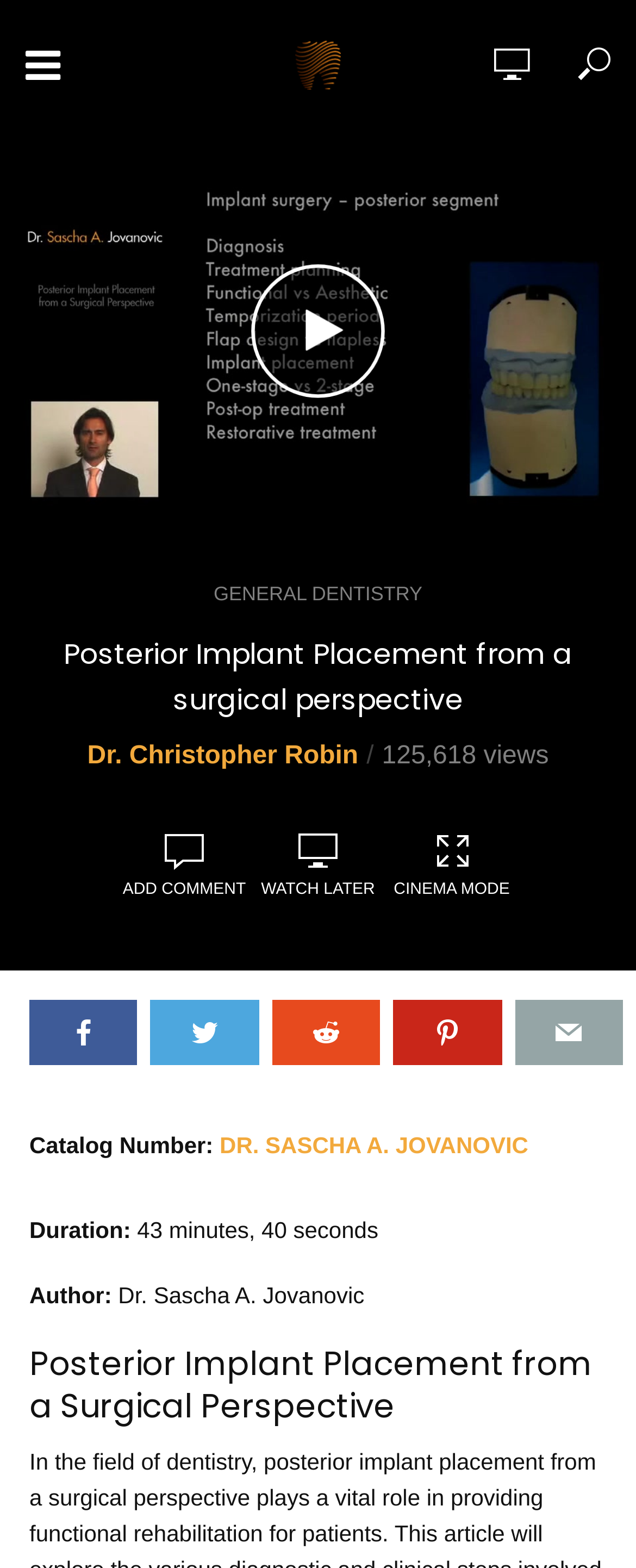Respond to the question below with a single word or phrase:
What is the name of the website?

VIDEdental